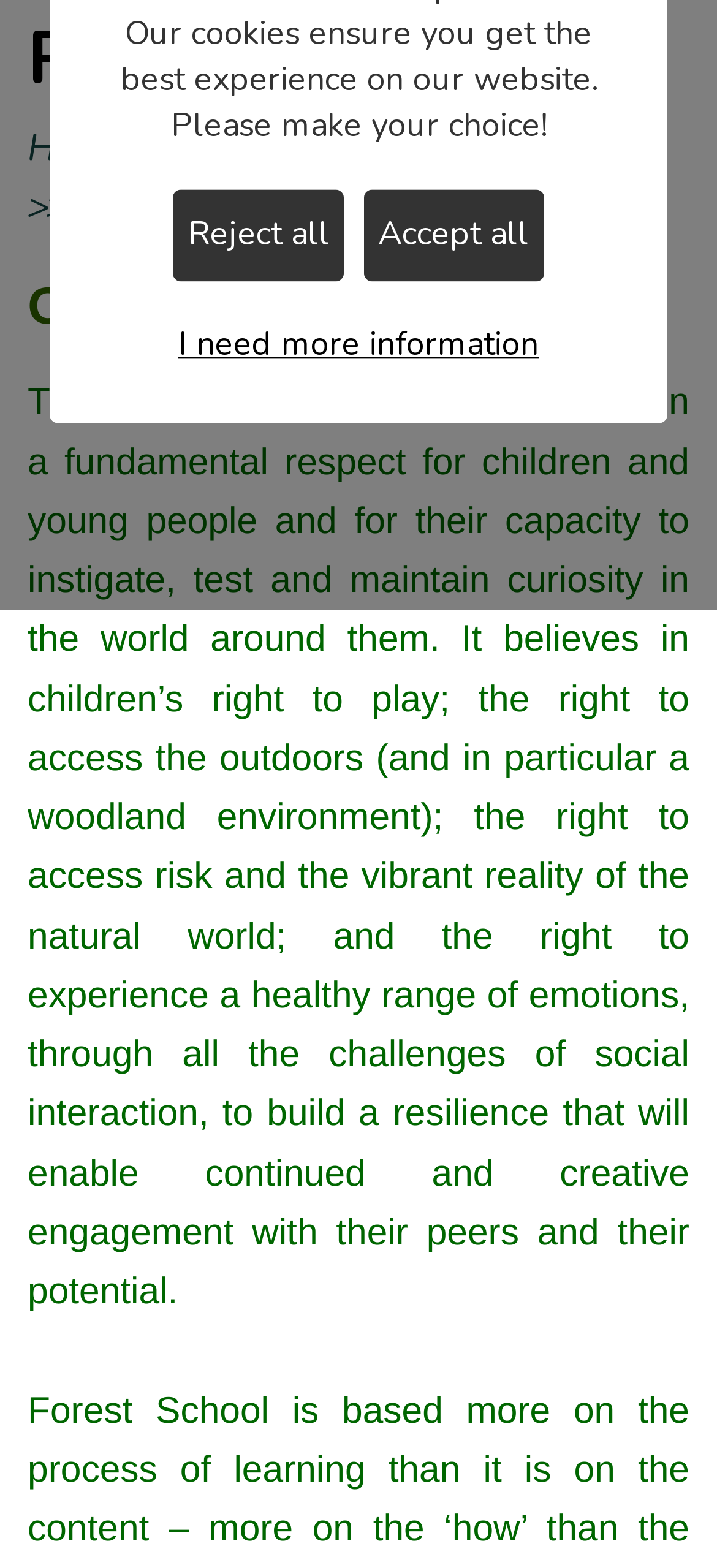Find the bounding box coordinates for the element described here: "PE and Sport Premium".

[0.0, 0.05, 0.887, 0.101]